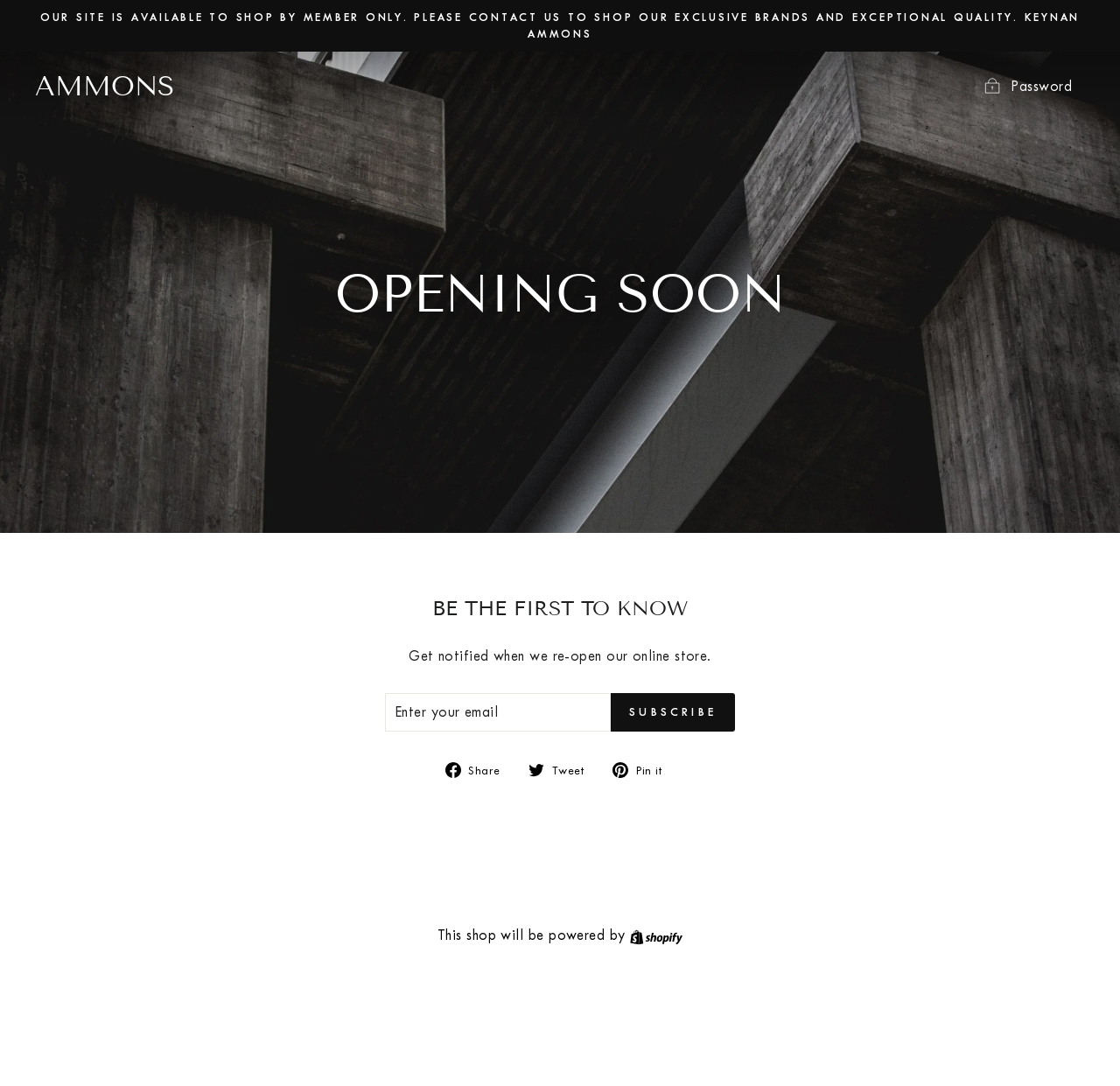Locate the bounding box coordinates for the element described below: "Pin it Pin on Pinterest". The coordinates must be four float values between 0 and 1, formatted as [left, top, right, bottom].

[0.547, 0.698, 0.603, 0.718]